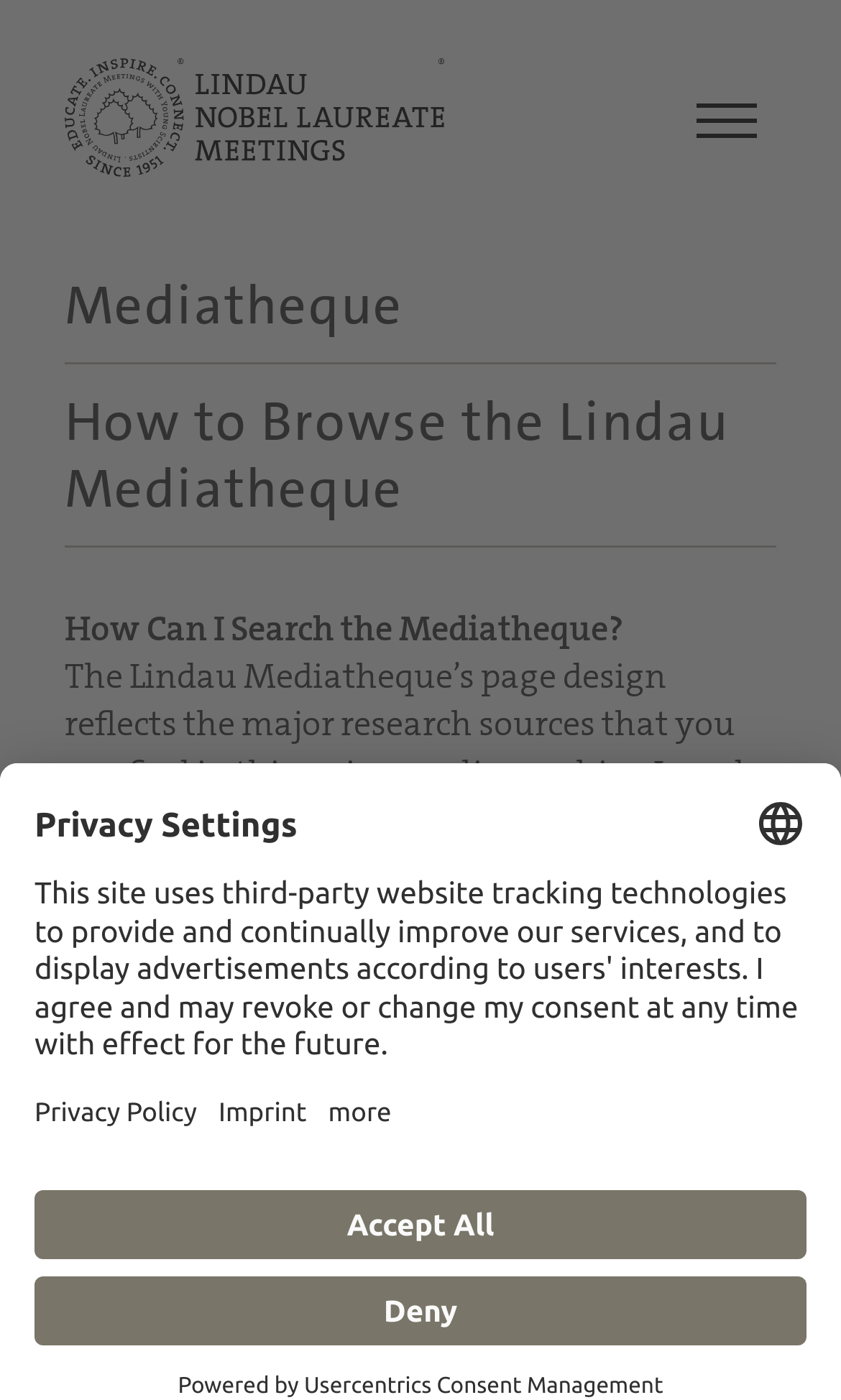Provide the bounding box coordinates in the format (top-left x, top-left y, bottom-right x, bottom-right y). All values are floating point numbers between 0 and 1. Determine the bounding box coordinate of the UI element described as: alt="Lindau Nobel"

[0.077, 0.041, 0.528, 0.126]